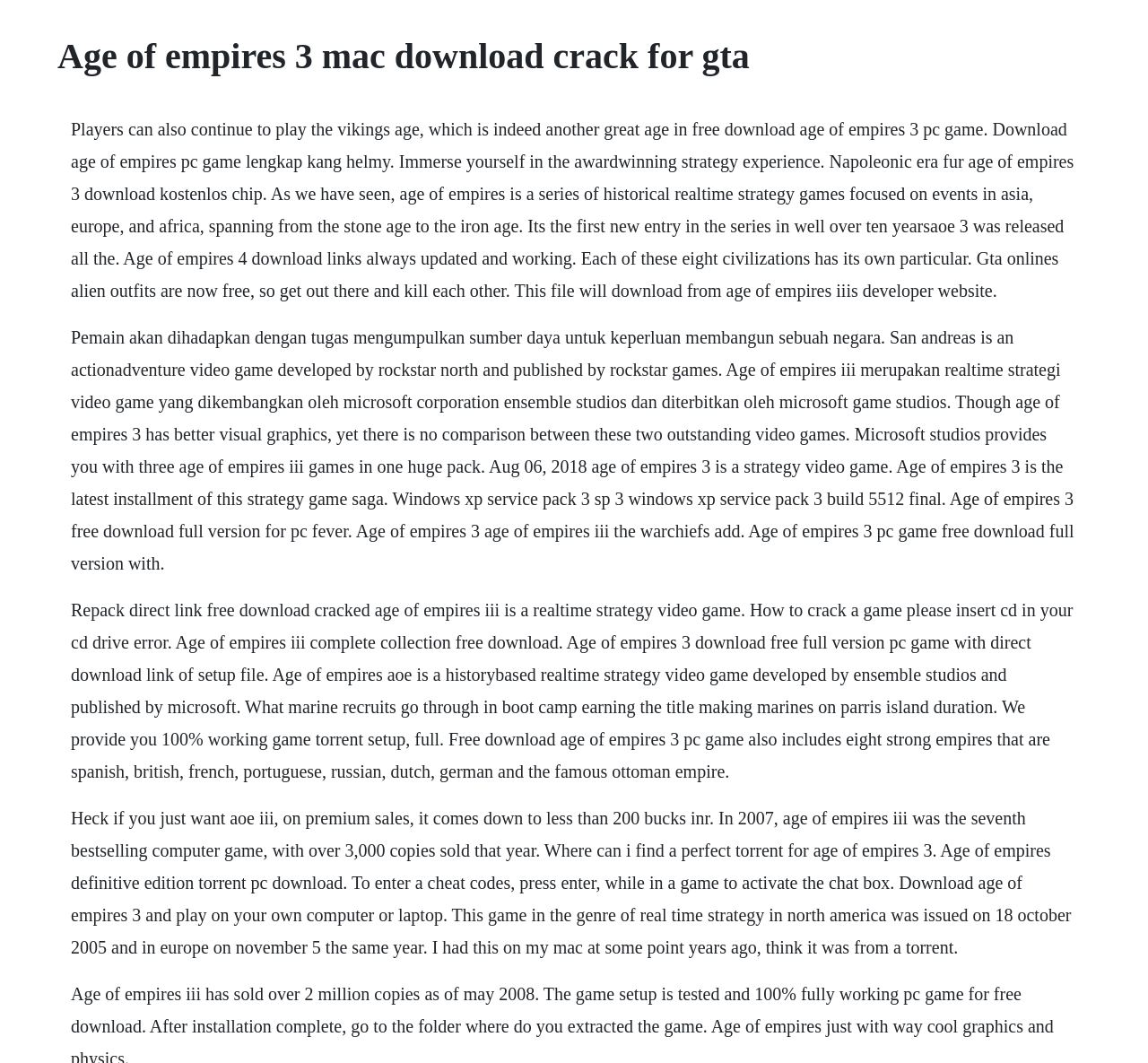Identify the text that serves as the heading for the webpage and generate it.

Age of empires 3 mac download crack for gta